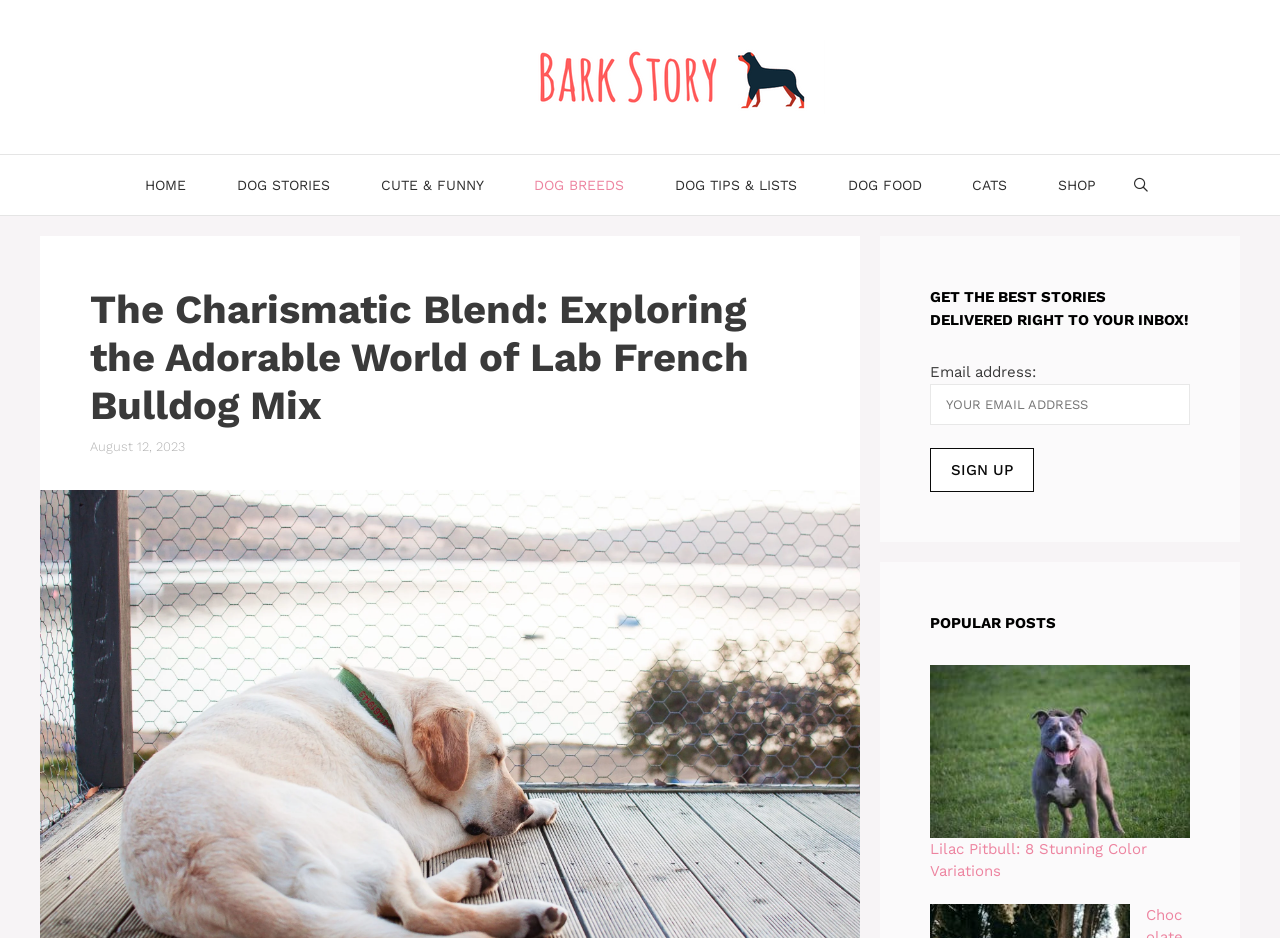Please determine the bounding box coordinates, formatted as (top-left x, top-left y, bottom-right x, bottom-right y), with all values as floating point numbers between 0 and 1. Identify the bounding box of the region described as: aria-label="Open Search Bar"

[0.877, 0.165, 0.906, 0.229]